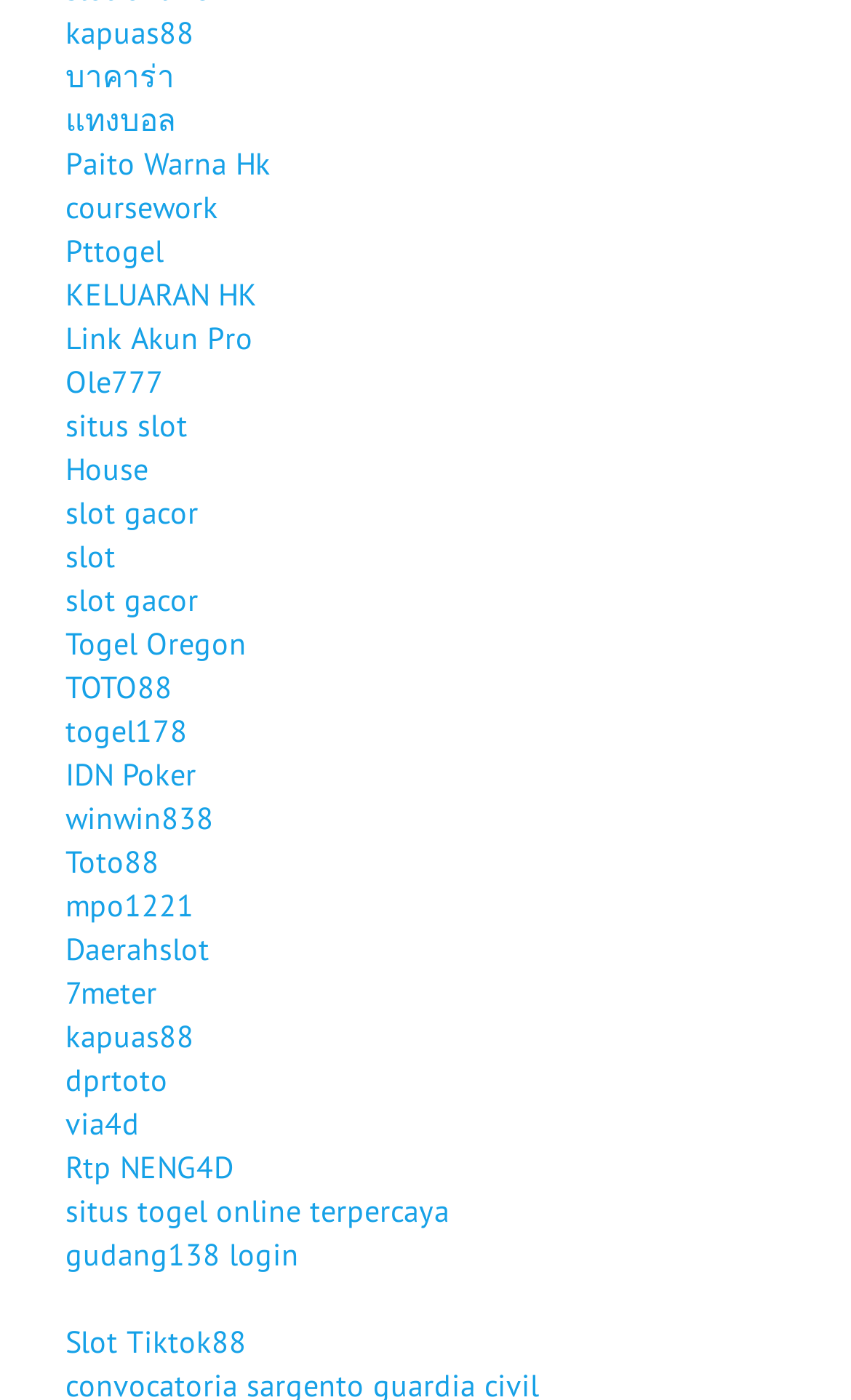Respond to the following question with a brief word or phrase:
What is the longest link text on the webpage?

situs togel online terpercaya